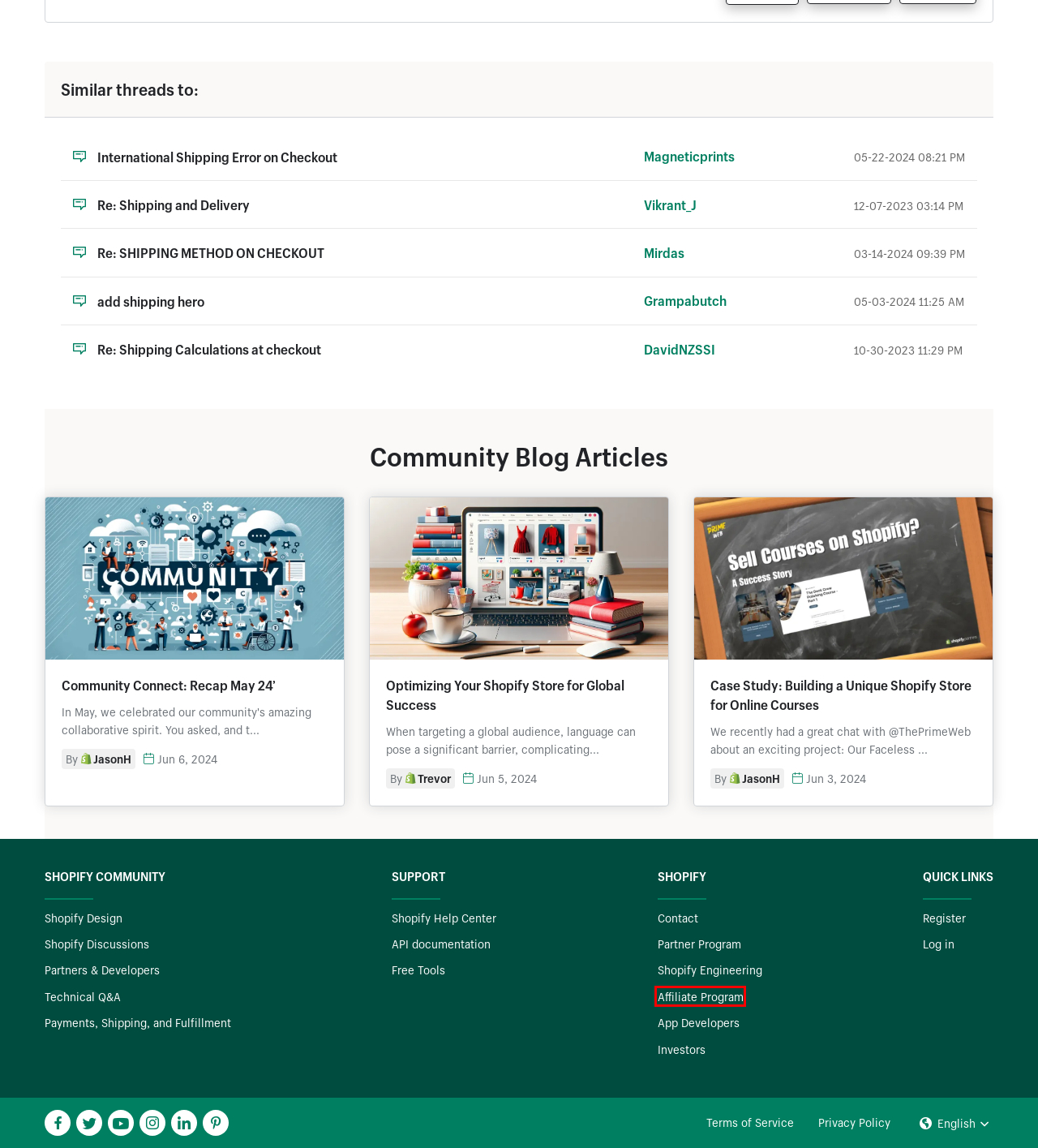Using the screenshot of a webpage with a red bounding box, pick the webpage description that most accurately represents the new webpage after the element inside the red box is clicked. Here are the candidates:
A. Shopify Terms of Service - Shopify USA
B. Shopify Affiliate Marketing Program | Earn income for your referrals - Shopify USA
C. Re: Local delivery Icon - Shopify Community
D. Shopify Developers Platform—Build. Innovate. Get paid.
E. Free Business Tools - Online Tools for Small Businesses
F. Shopify Privacy Policy - Shopify USA
G. Shopify Engineering
H. Become a Shopify Partner Today - Shopify Partners

B